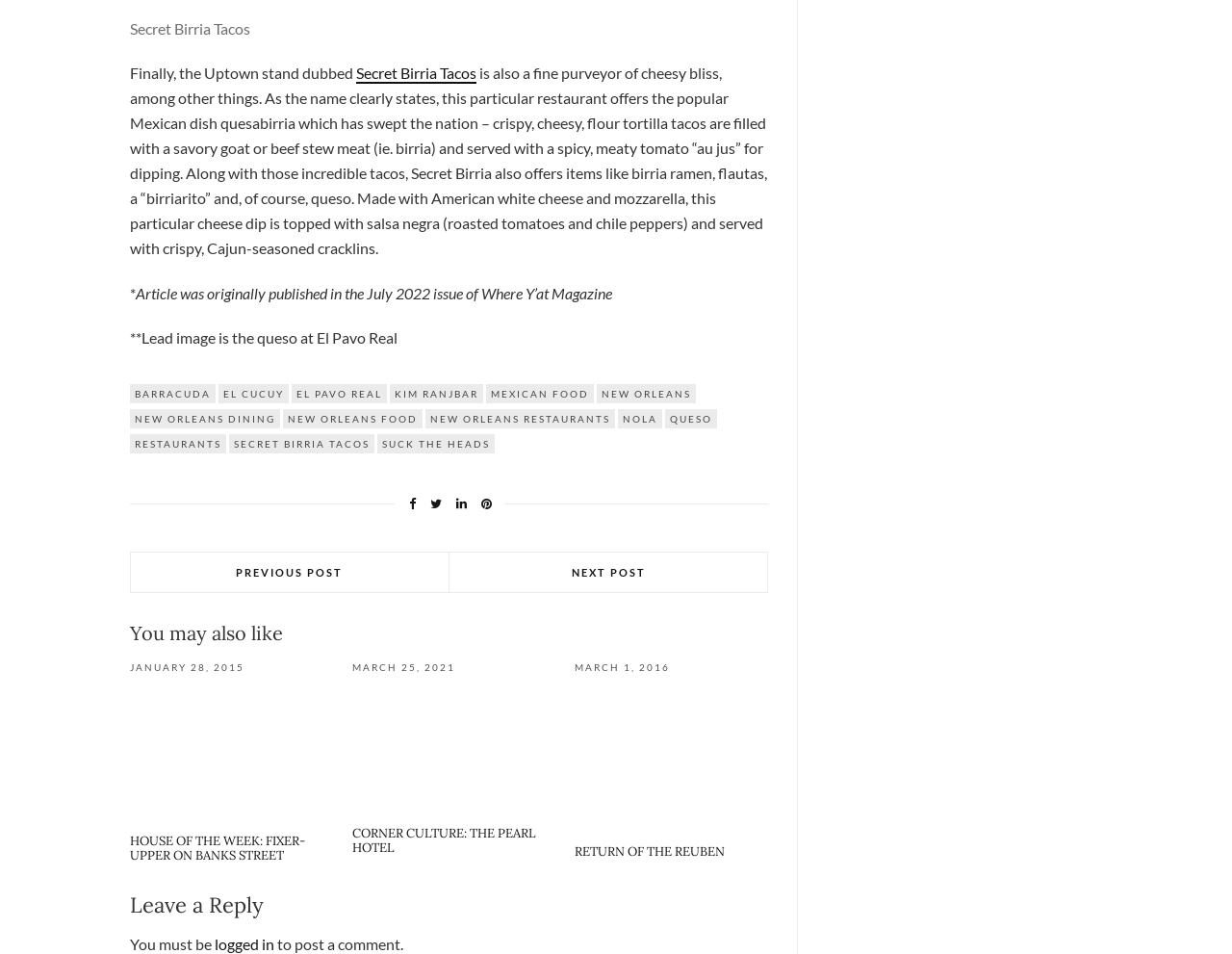Identify the bounding box of the UI element described as follows: "Corner Culture: The Pearl Hotel". Provide the coordinates as four float numbers in the range of 0 to 1 [left, top, right, bottom].

[0.286, 0.864, 0.435, 0.897]